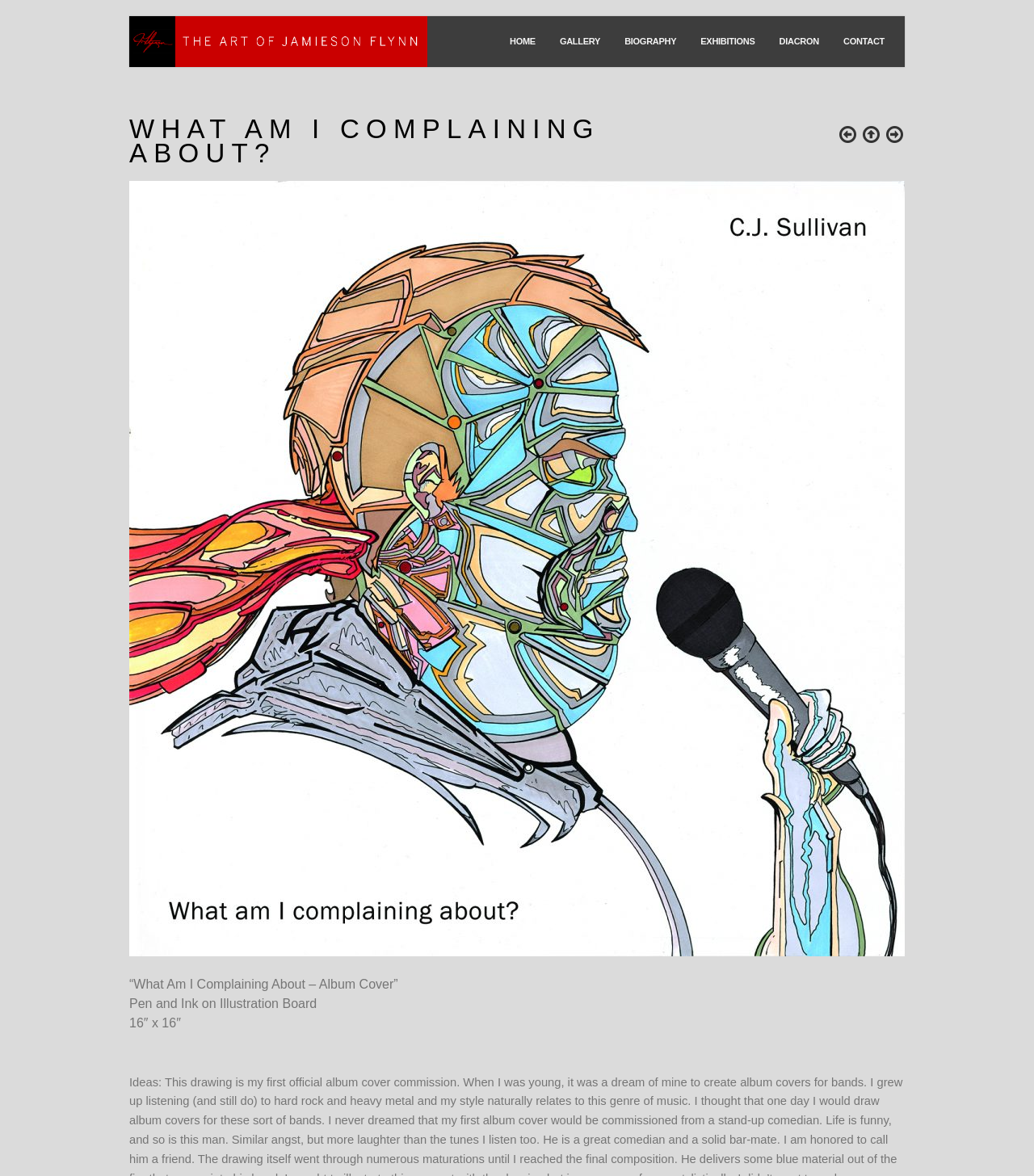By analyzing the image, answer the following question with a detailed response: What is the size of the artwork?

The size of the artwork can be determined by reading the text below the medium of the artwork, which states '16″ x 16″', indicating the dimensions of the artwork.